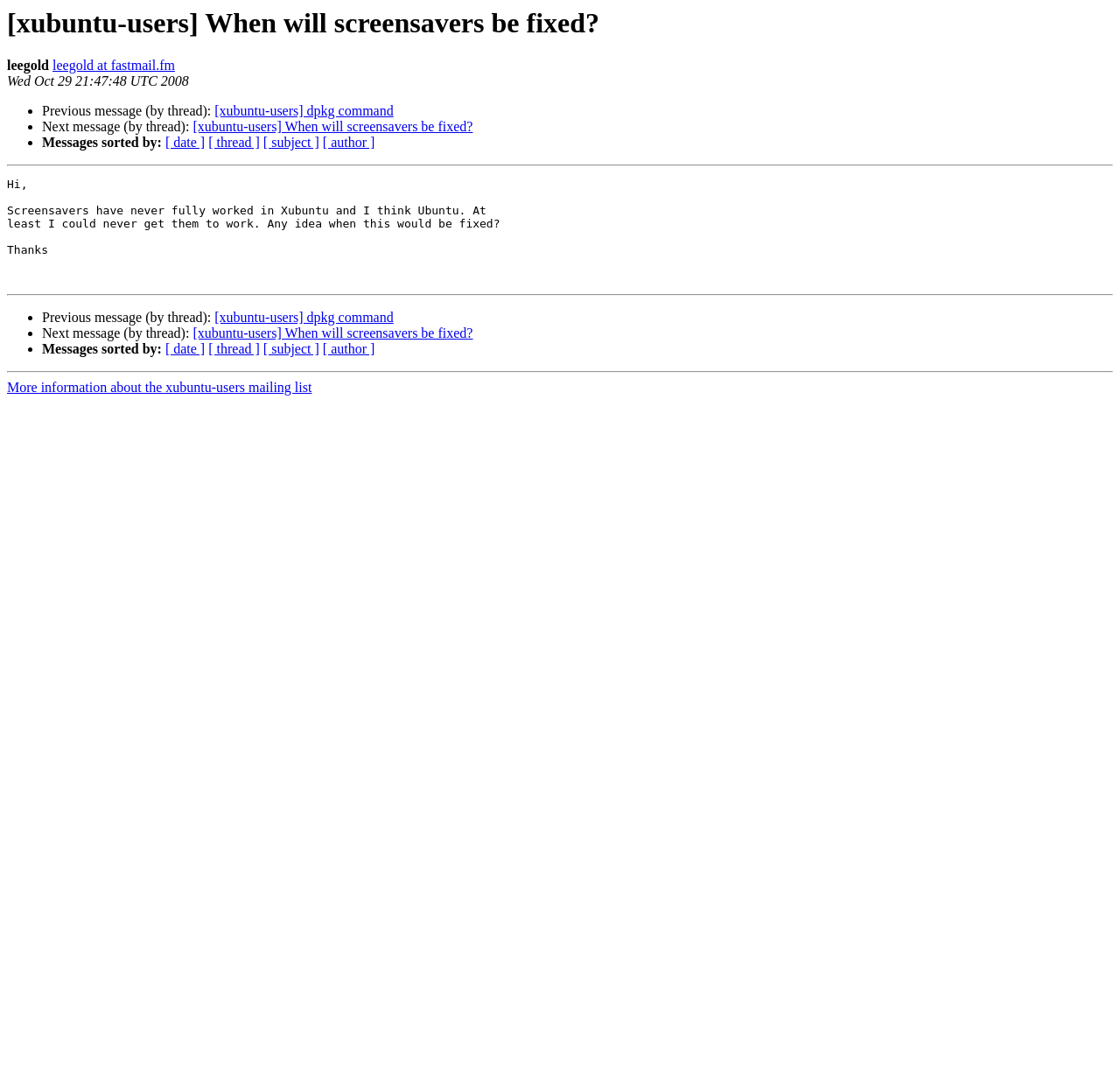Determine the bounding box coordinates of the clickable region to carry out the instruction: "Get more information about the xubuntu-users mailing list".

[0.006, 0.357, 0.278, 0.371]